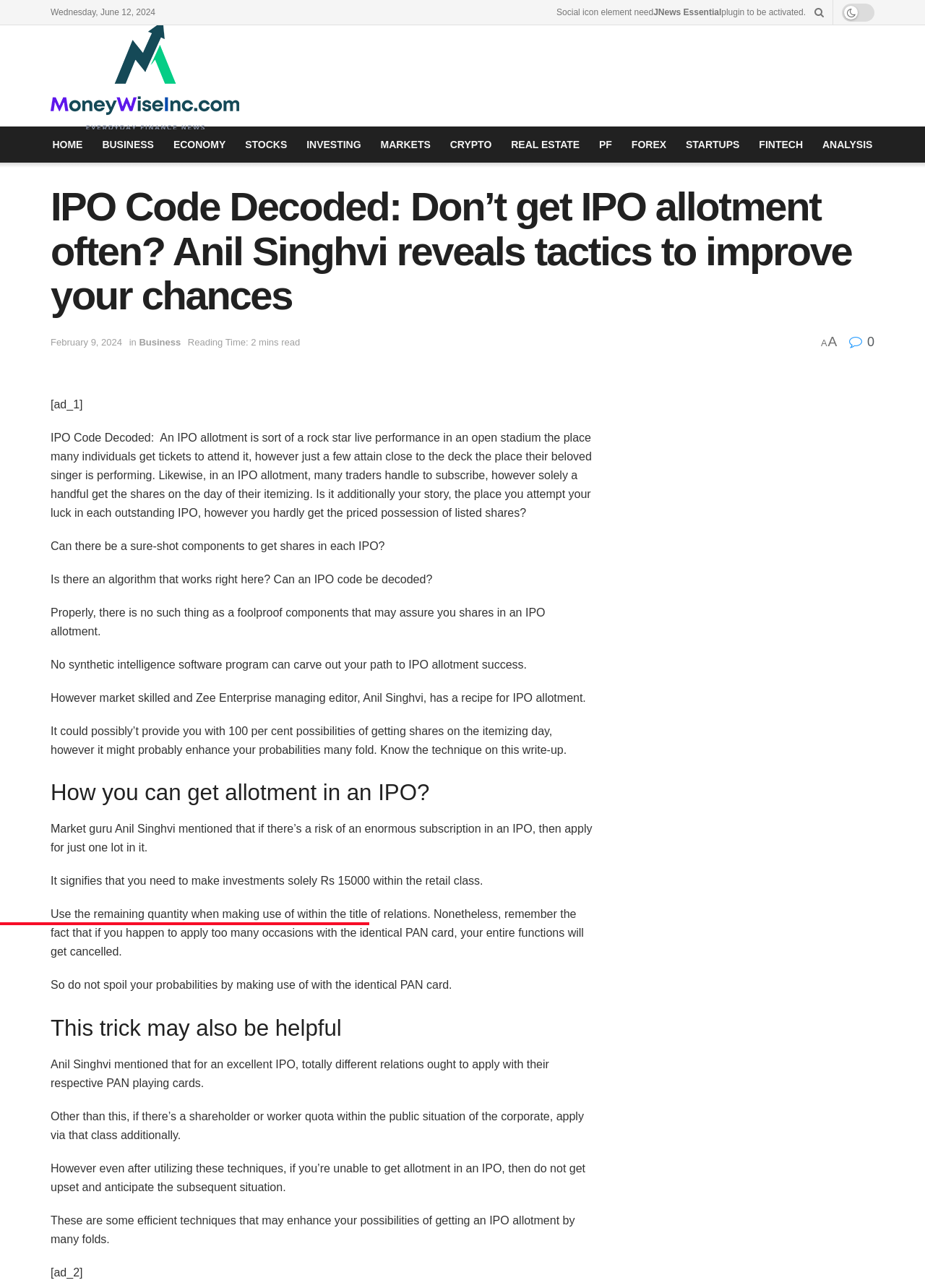Please identify the bounding box coordinates of the area that needs to be clicked to fulfill the following instruction: "Click on 'Stocks and Markets Update'."

[0.055, 0.017, 0.259, 0.101]